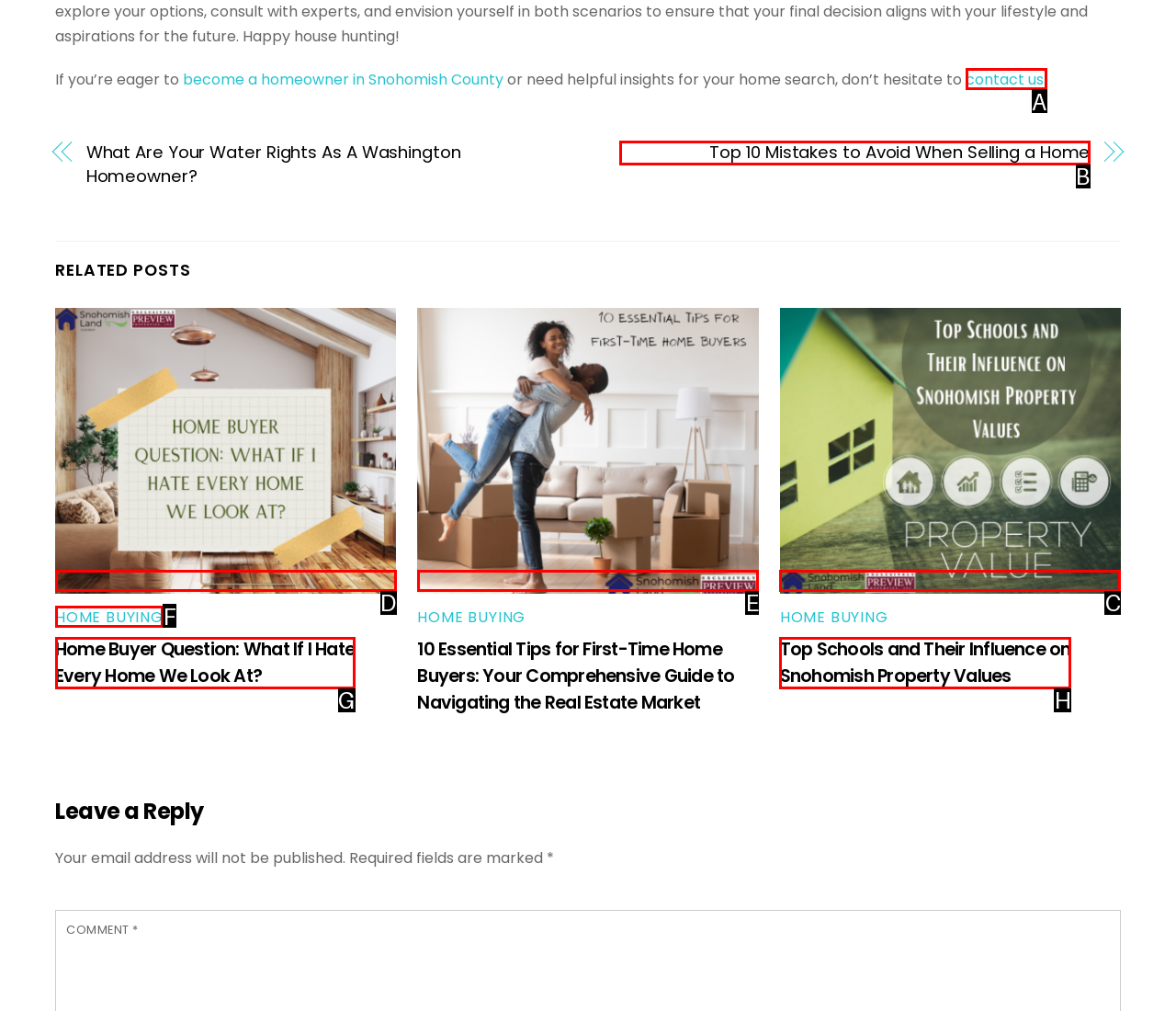For the task: read 'Top Schools and Their Influence on Snohomish Property Values', tell me the letter of the option you should click. Answer with the letter alone.

C